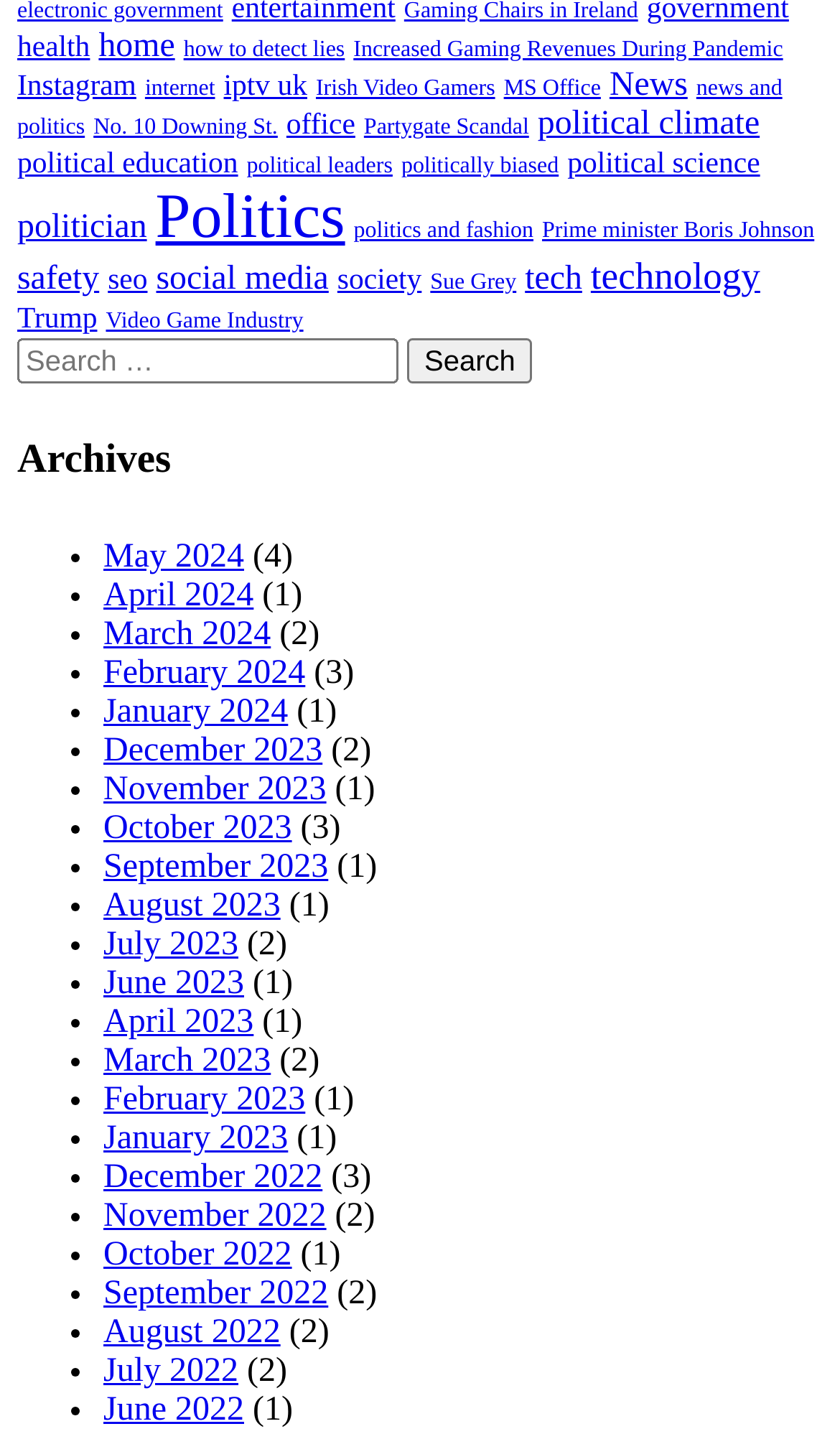Determine the bounding box coordinates of the section to be clicked to follow the instruction: "Click on the link 'Politics'". The coordinates should be given as four float numbers between 0 and 1, formatted as [left, top, right, bottom].

[0.185, 0.127, 0.411, 0.175]